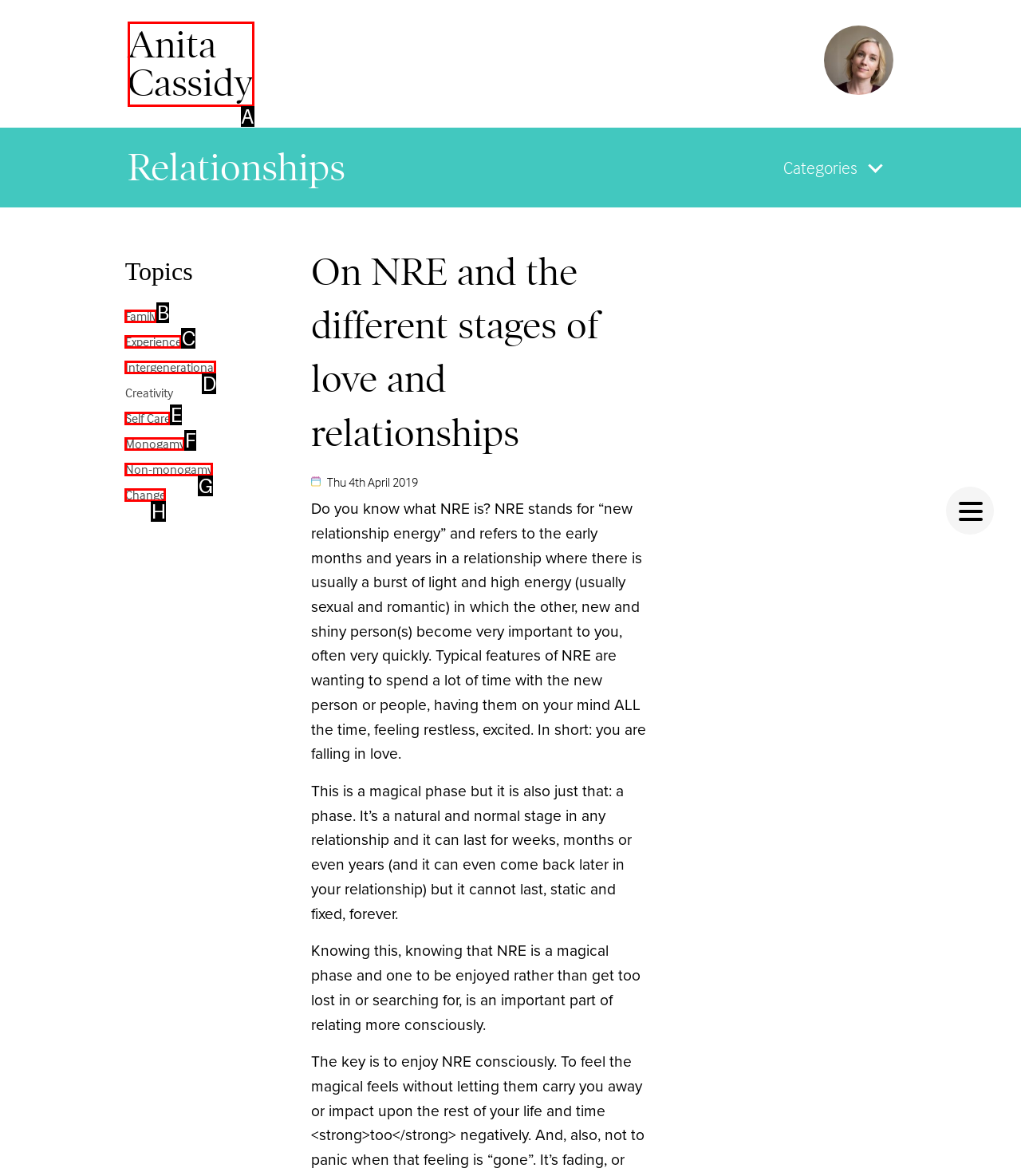Please select the letter of the HTML element that fits the description: Self Care. Answer with the option's letter directly.

E